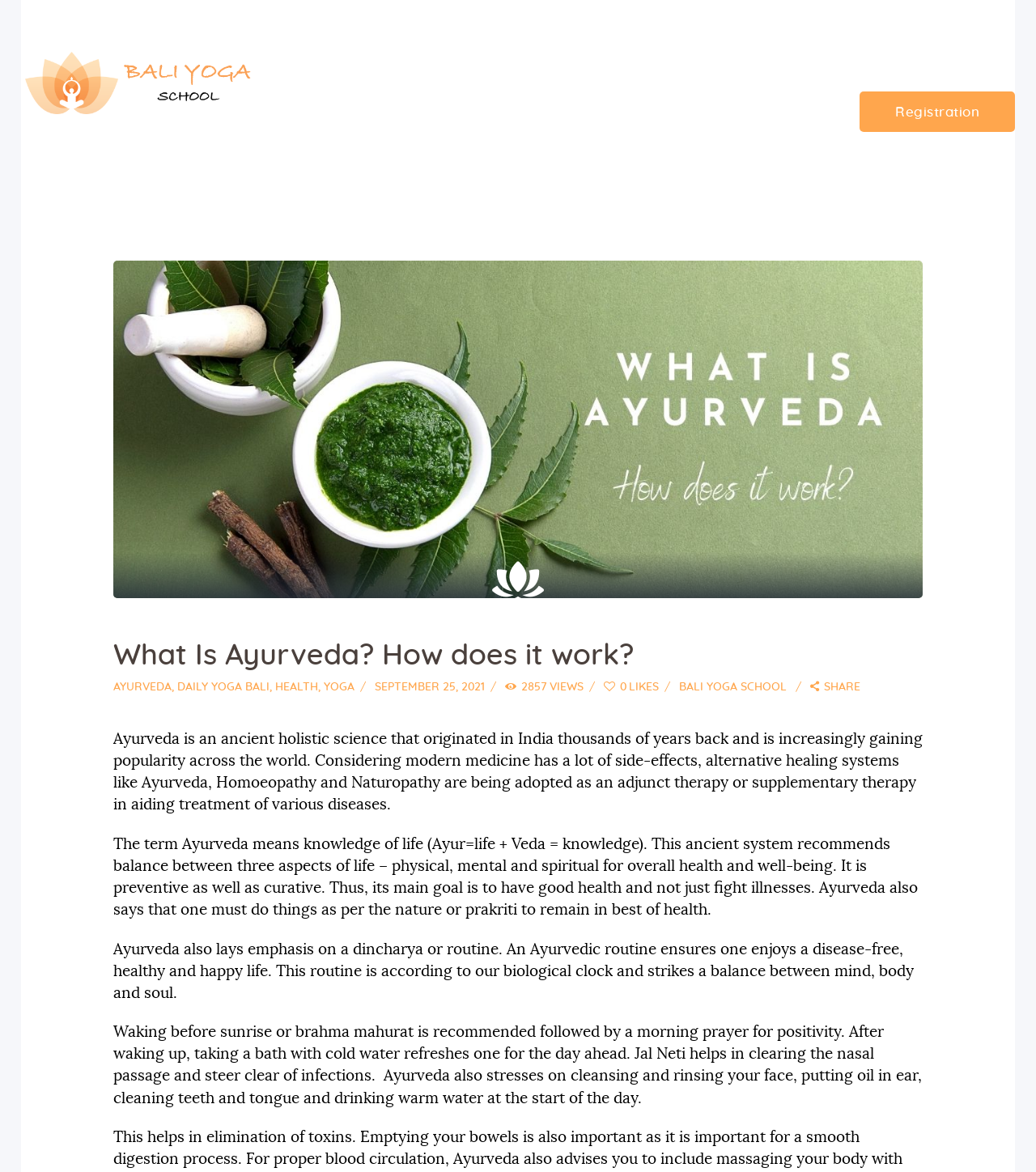Please specify the bounding box coordinates of the clickable region necessary for completing the following instruction: "Click on the 'AYURVEDA' link". The coordinates must consist of four float numbers between 0 and 1, i.e., [left, top, right, bottom].

[0.109, 0.582, 0.166, 0.591]